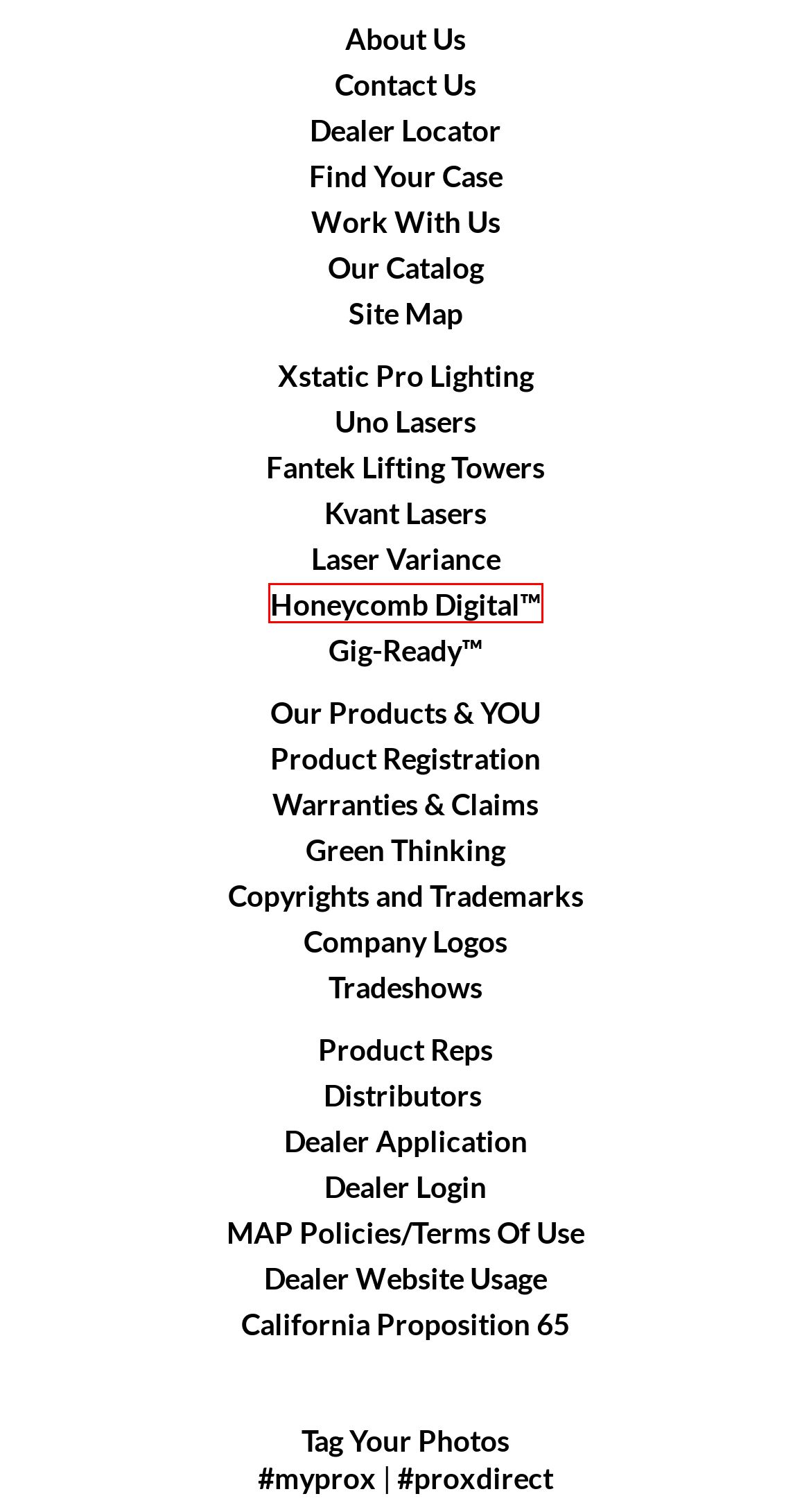Analyze the screenshot of a webpage featuring a red rectangle around an element. Pick the description that best fits the new webpage after interacting with the element inside the red bounding box. Here are the candidates:
A. ProX Distributors | ProX Live Performance Gear
B. Gig-Ready™ 3/8 Plywood Cases | ProX Live Performance Gear
C. ProX Live Performance Gear
D. About Us | ProX Live Performance Gear
E. Catalog | ProX Live Performance Gear
F. Products | ProX Live Performance Gear
G. Honeycomb Digital™  | ProX Live Performance Gear
H. Trade Shows | ProX Live Performance Gear

G